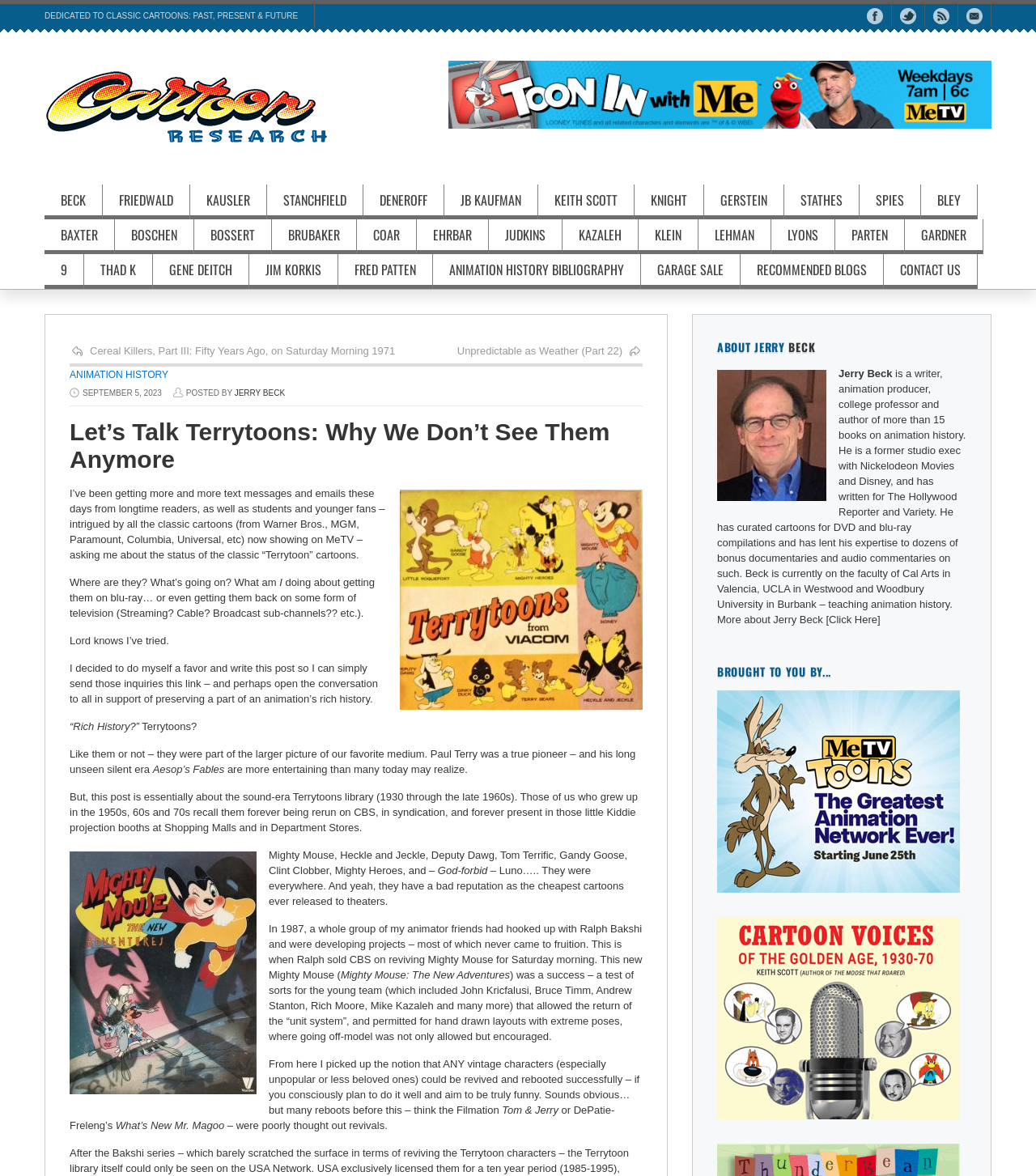What is the name of the cartoon character mentioned as being revived in 1987?
Using the image as a reference, give an elaborate response to the question.

The article mentions that in 1987, Ralph Bakshi sold CBS on reviving Mighty Mouse for Saturday morning, which led to the development of Mighty Mouse: The New Adventures.